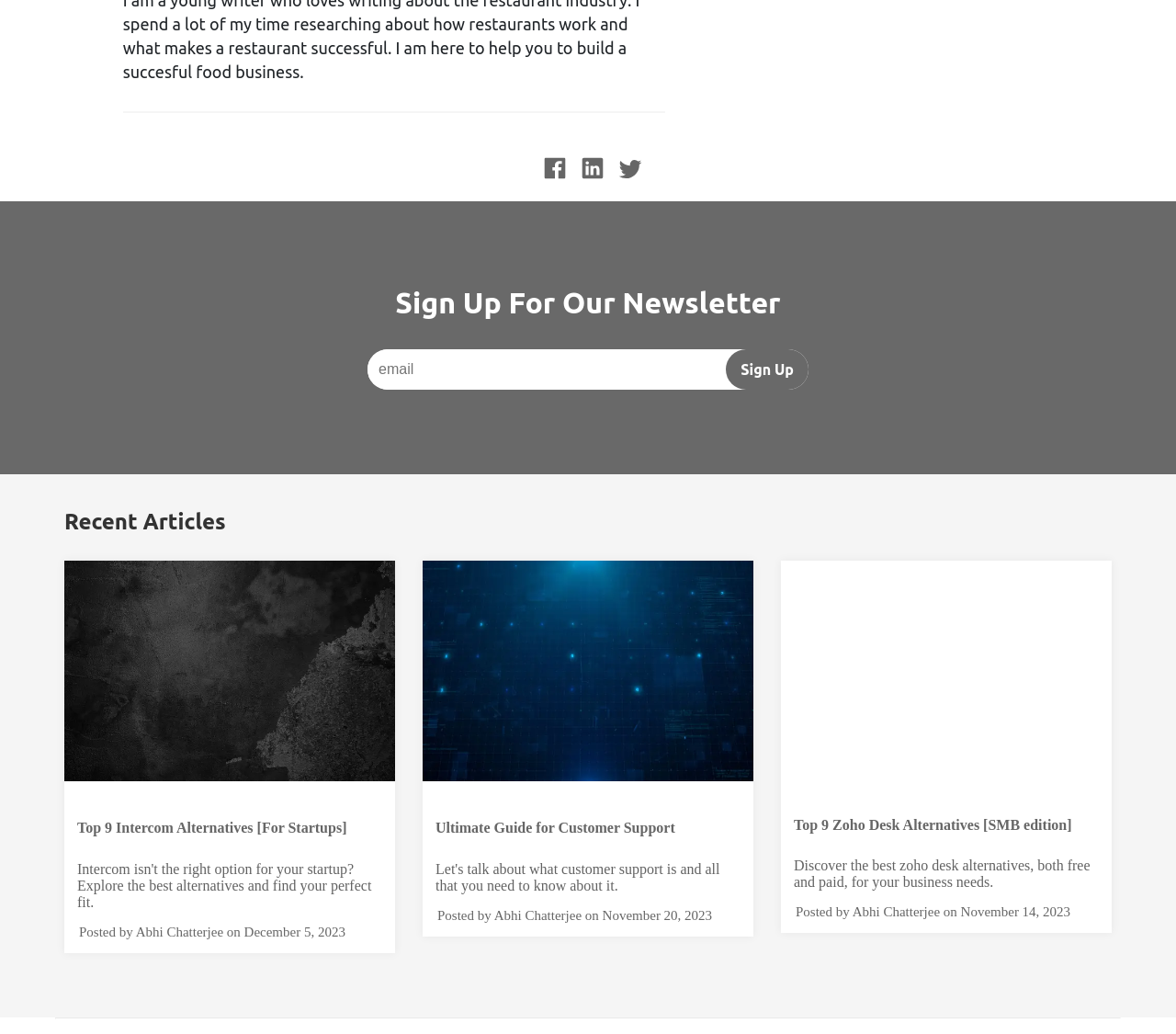Based on the element description: "Sign up", identify the UI element and provide its bounding box coordinates. Use four float numbers between 0 and 1, [left, top, right, bottom].

[0.617, 0.338, 0.688, 0.377]